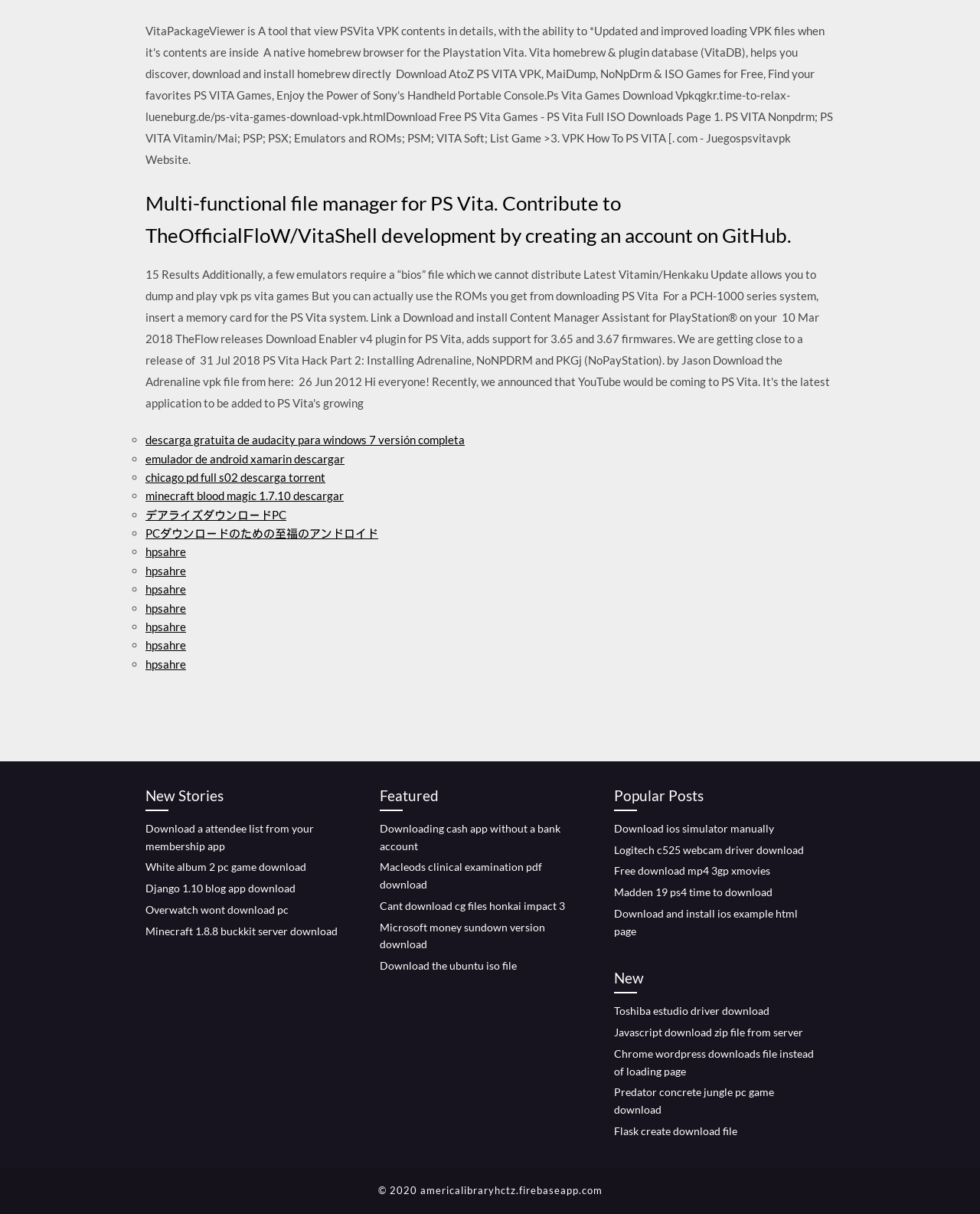By analyzing the image, answer the following question with a detailed response: What is the purpose of the 'New Stories' section?

The 'New Stories' section appears to be a category that lists new or recently added download links, including files such as a membership app attendee list and a PC game.